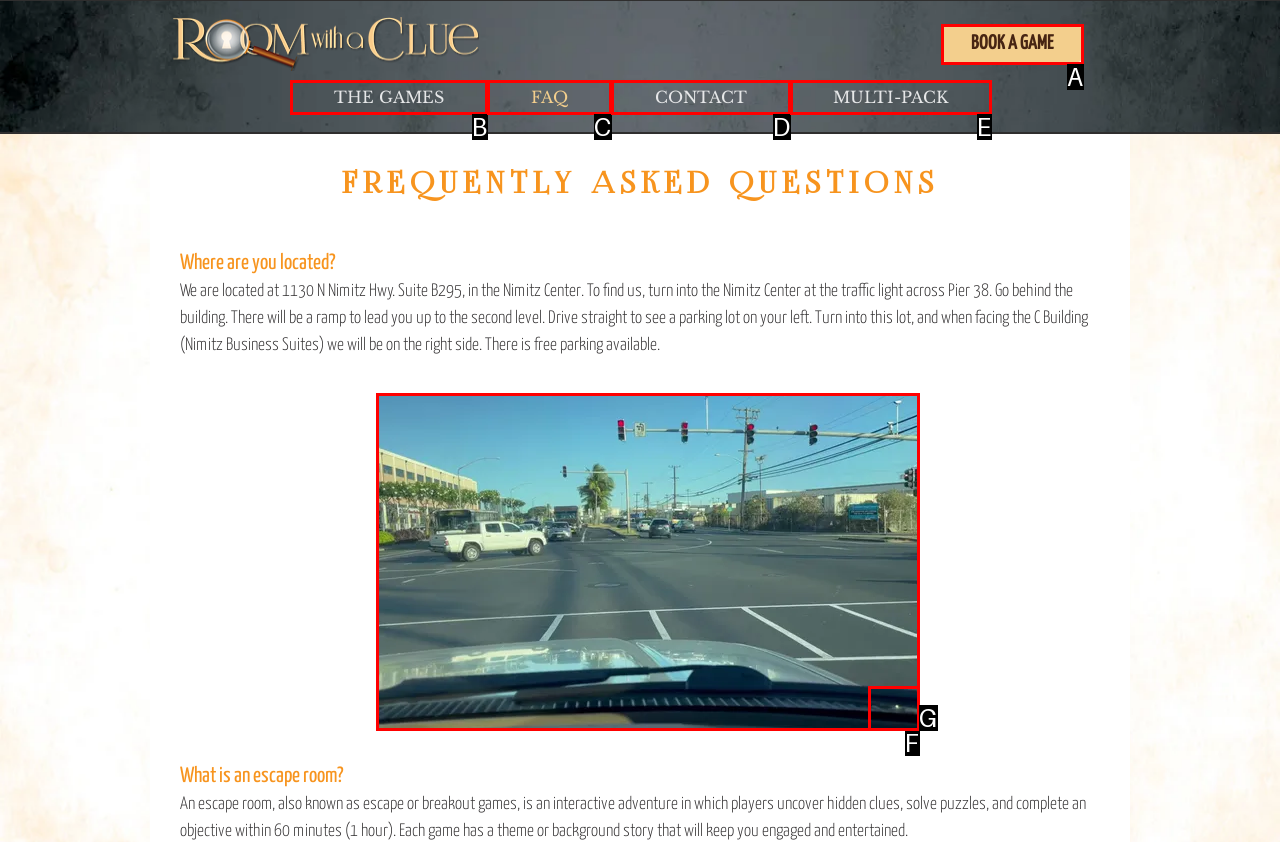Which option corresponds to the following element description: BOOK A GAME?
Please provide the letter of the correct choice.

A